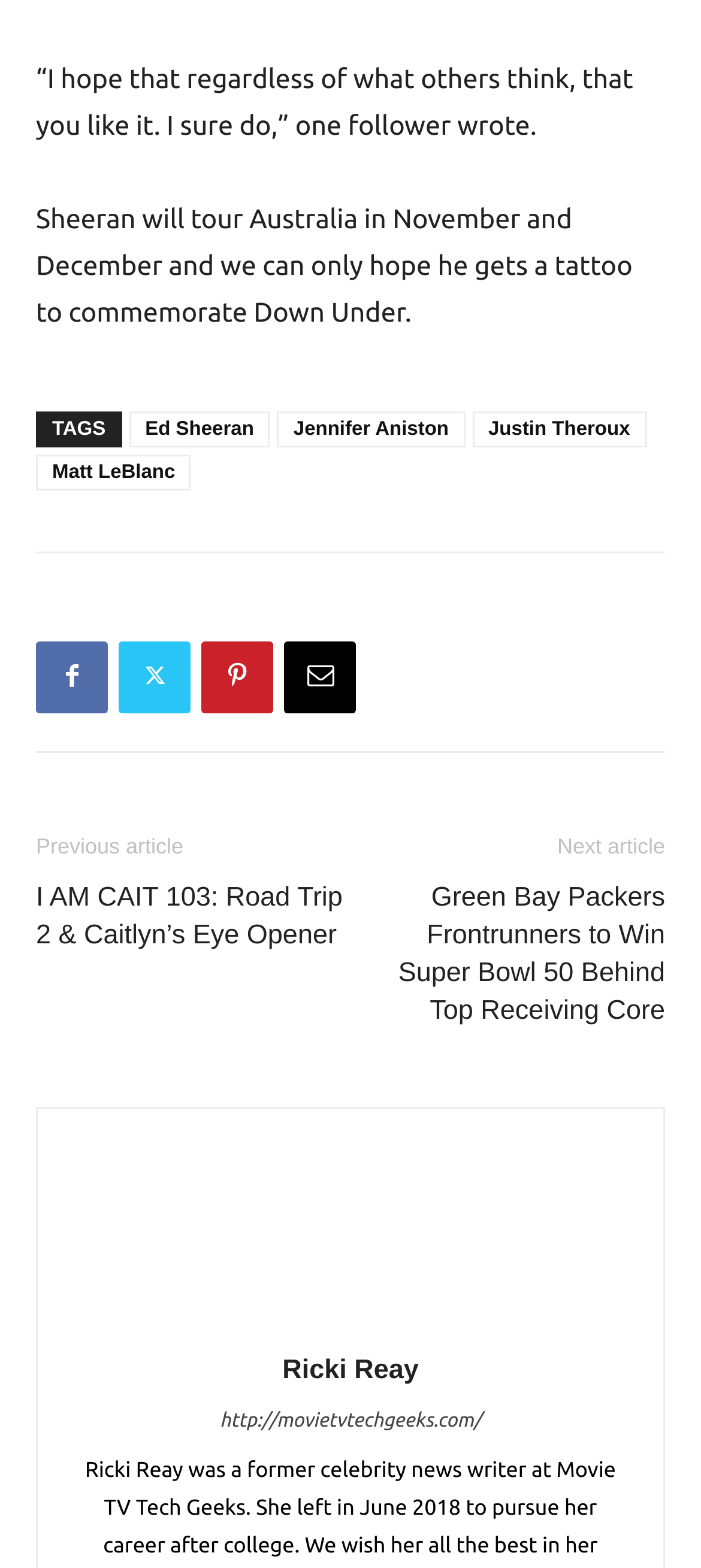Please identify the bounding box coordinates of the element's region that should be clicked to execute the following instruction: "Read the previous article". The bounding box coordinates must be four float numbers between 0 and 1, i.e., [left, top, right, bottom].

[0.051, 0.532, 0.262, 0.548]